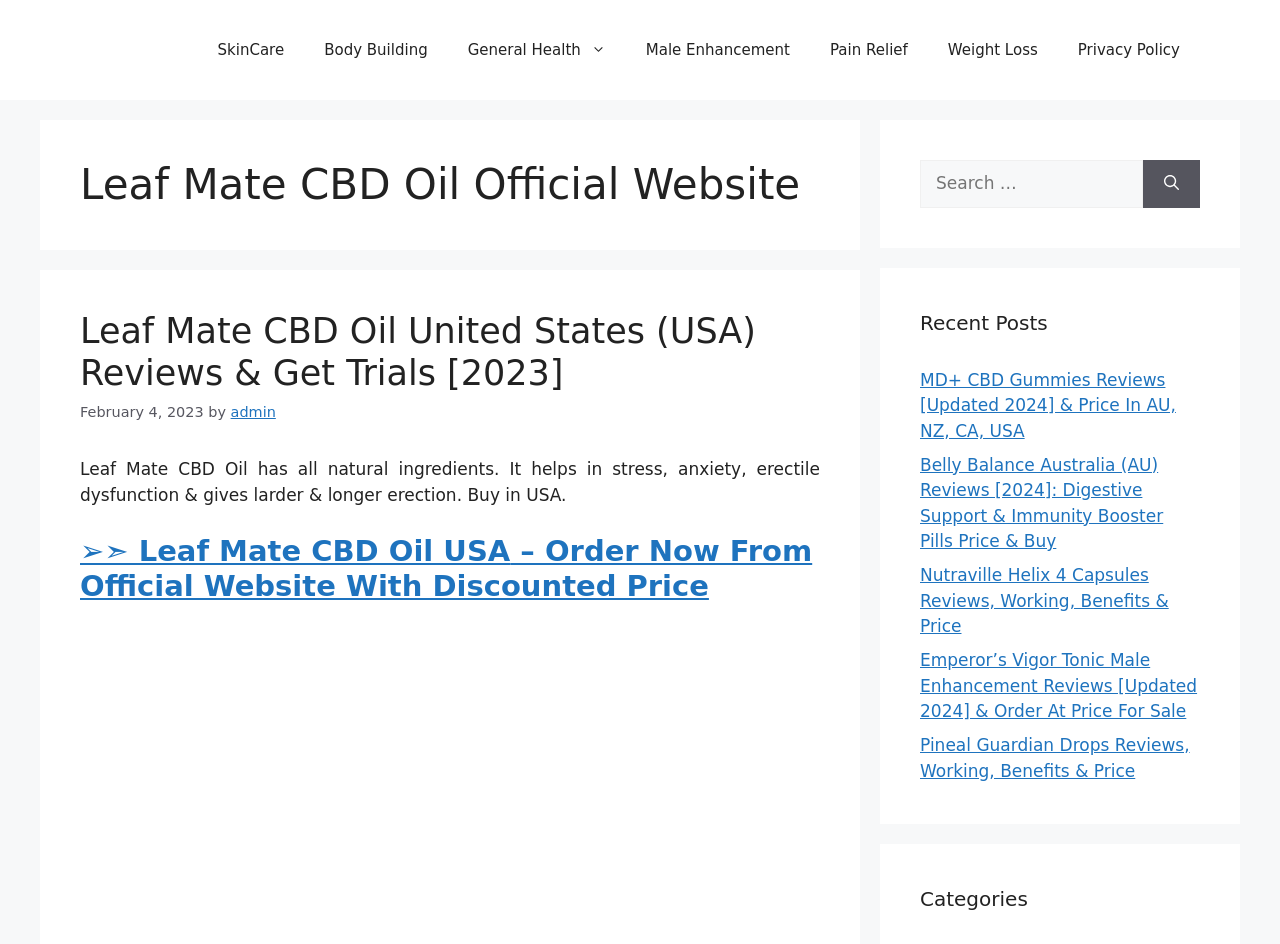Give a short answer to this question using one word or a phrase:
What is the purpose of the search box?

Search for content